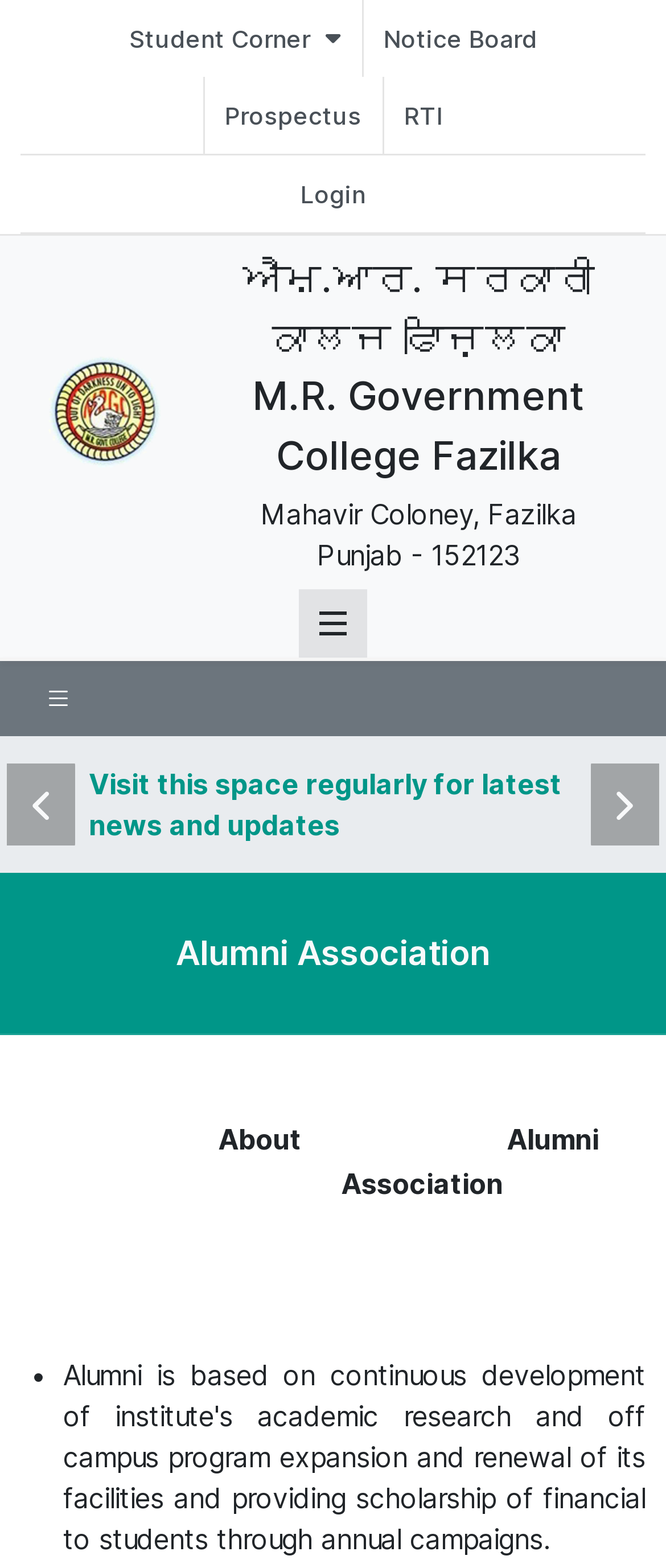Locate the bounding box coordinates of the clickable area to execute the instruction: "Open Mobile Menu". Provide the coordinates as four float numbers between 0 and 1, represented as [left, top, right, bottom].

[0.479, 0.389, 0.521, 0.406]